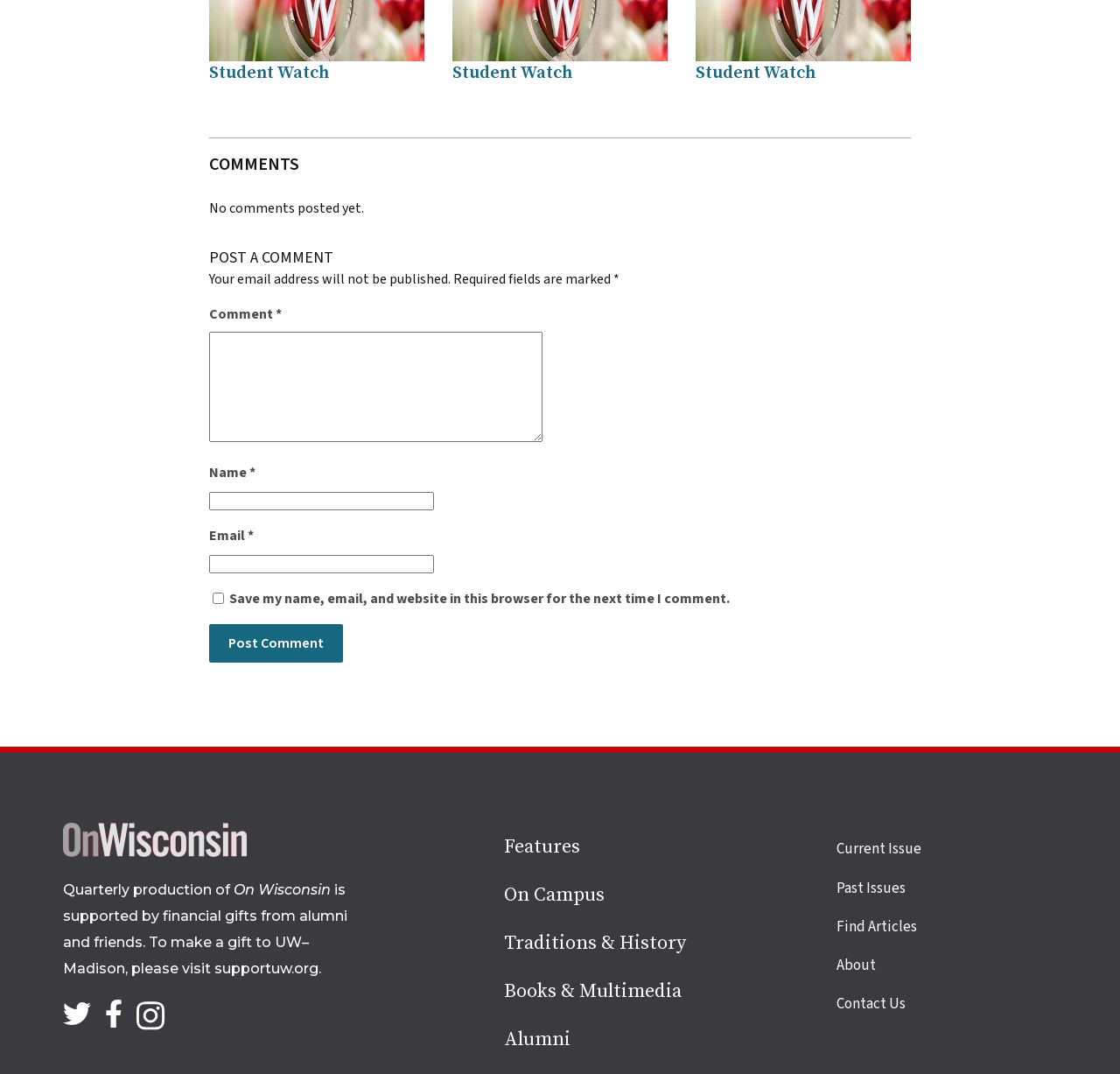What is the purpose of the checkbox labeled 'Save my name, email, and website in this browser for the next time I comment.'?
Please interpret the details in the image and answer the question thoroughly.

The purpose of the checkbox labeled 'Save my name, email, and website in this browser for the next time I comment.' is to save the user's information for future comments, as indicated by the checkbox's text and its position among other form elements.